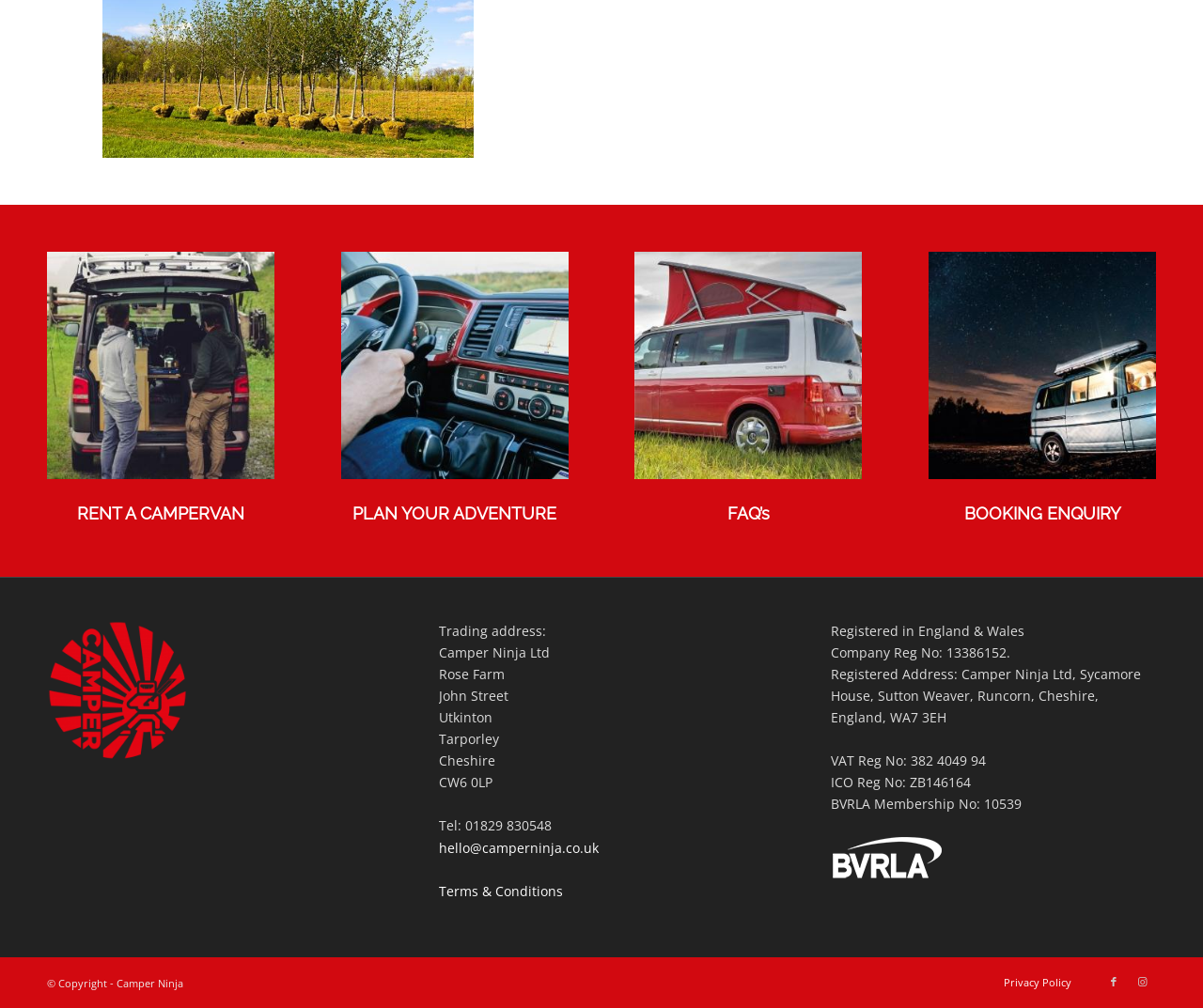Can you find the bounding box coordinates for the element that needs to be clicked to execute this instruction: "View Special Offers"? The coordinates should be given as four float numbers between 0 and 1, i.e., [left, top, right, bottom].

[0.528, 0.249, 0.717, 0.475]